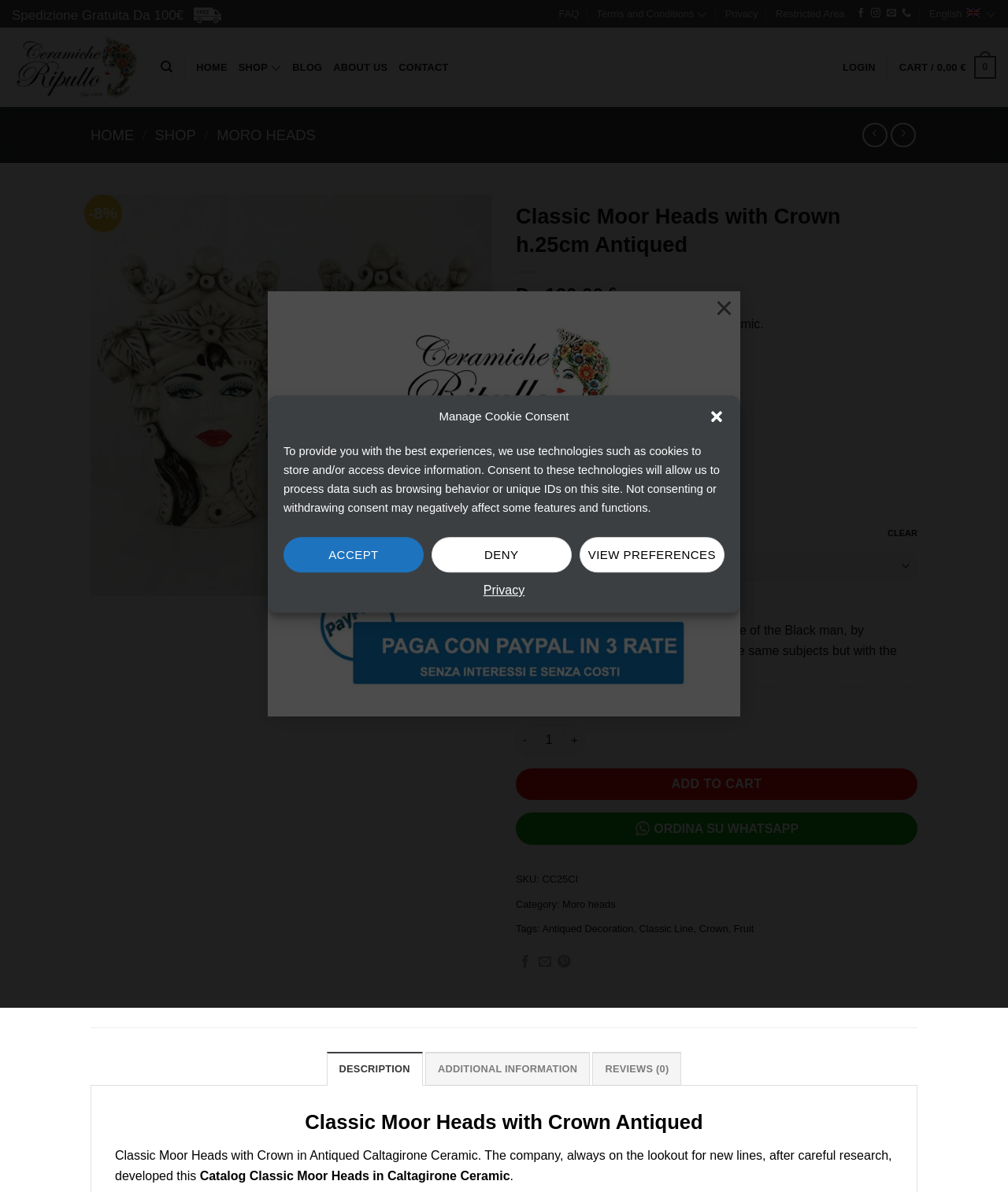Provide a short, one-word or phrase answer to the question below:
What is the name of the ceramic brand?

Ripullo Ceramics